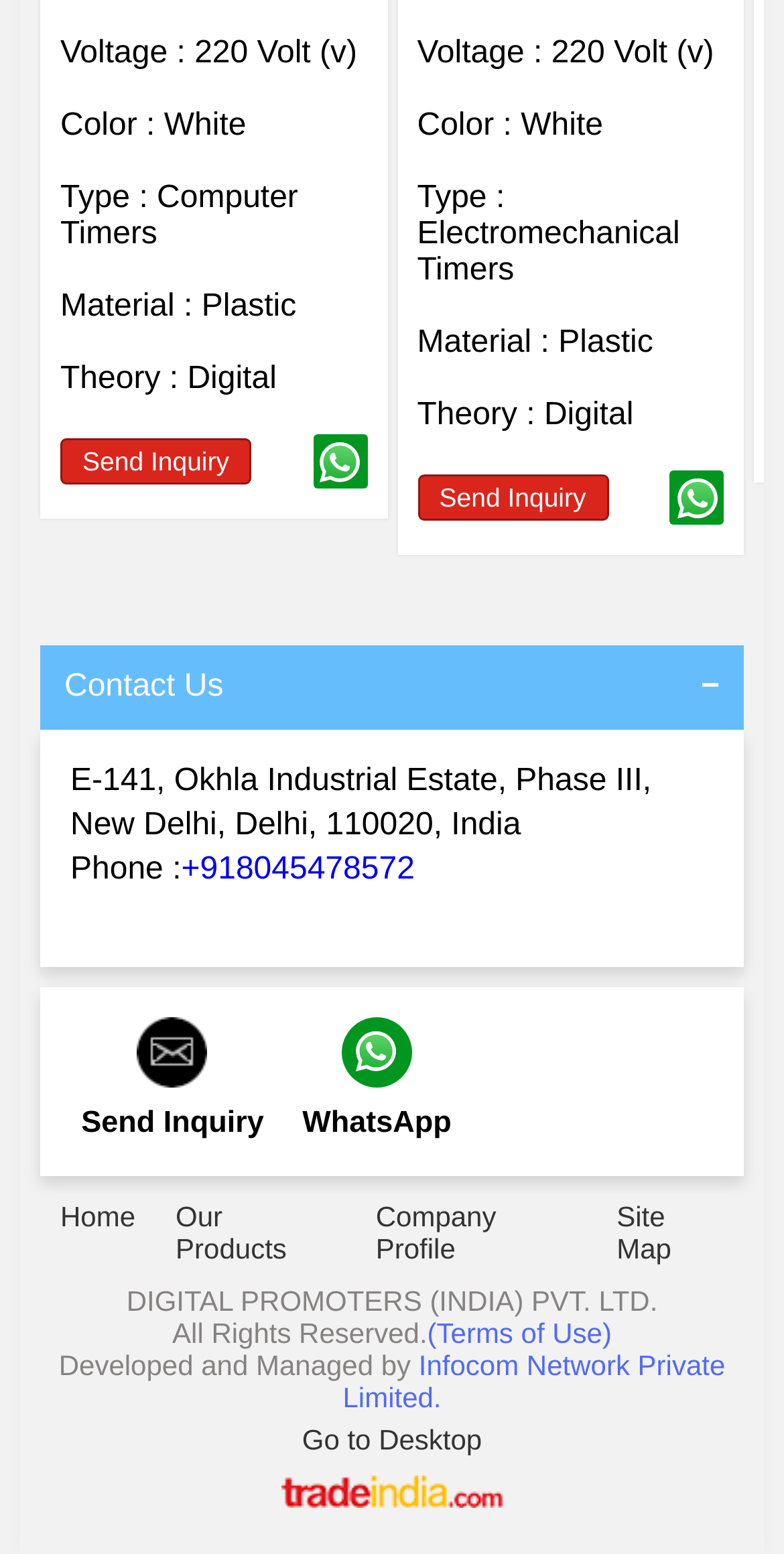Determine the bounding box coordinates of the clickable area required to perform the following instruction: "Go to Home". The coordinates should be represented as four float numbers between 0 and 1: [left, top, right, bottom].

[0.077, 0.772, 0.173, 0.793]